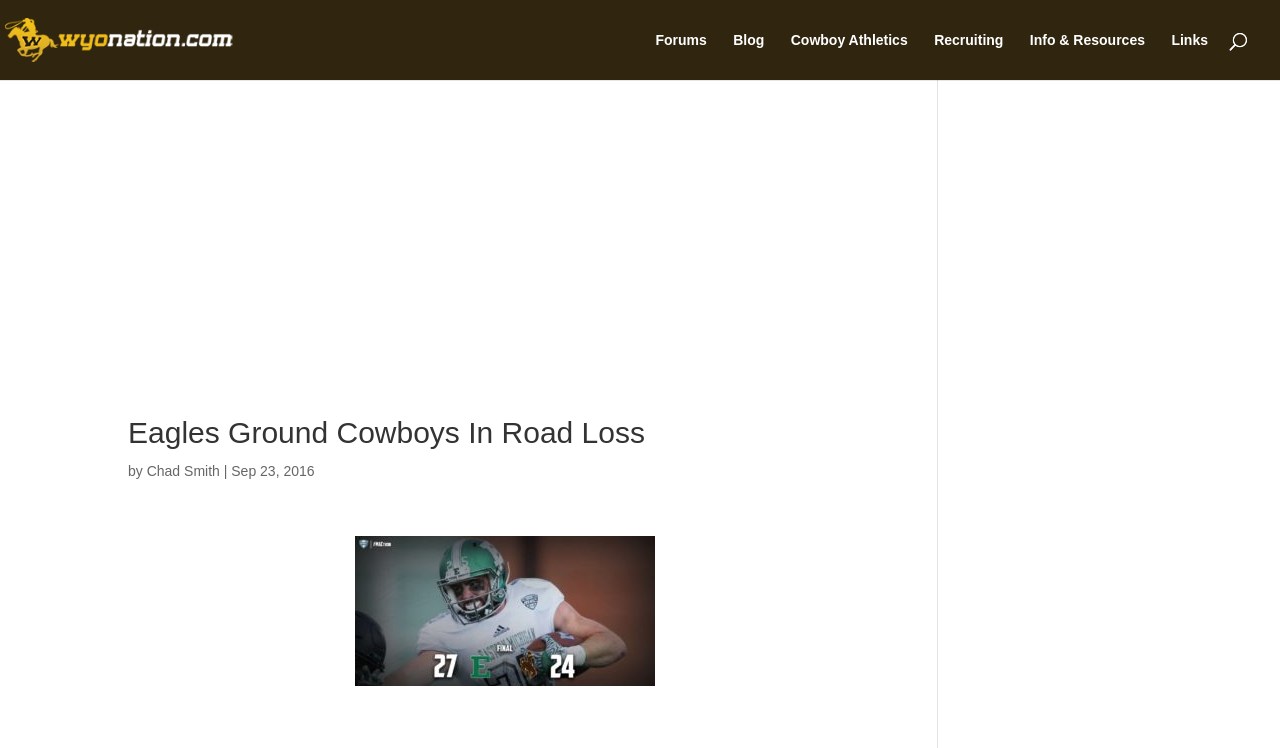Please determine the bounding box coordinates for the UI element described as: "aria-label="Advertisement" name="aswift_0" title="Advertisement"".

[0.1, 0.184, 0.689, 0.559]